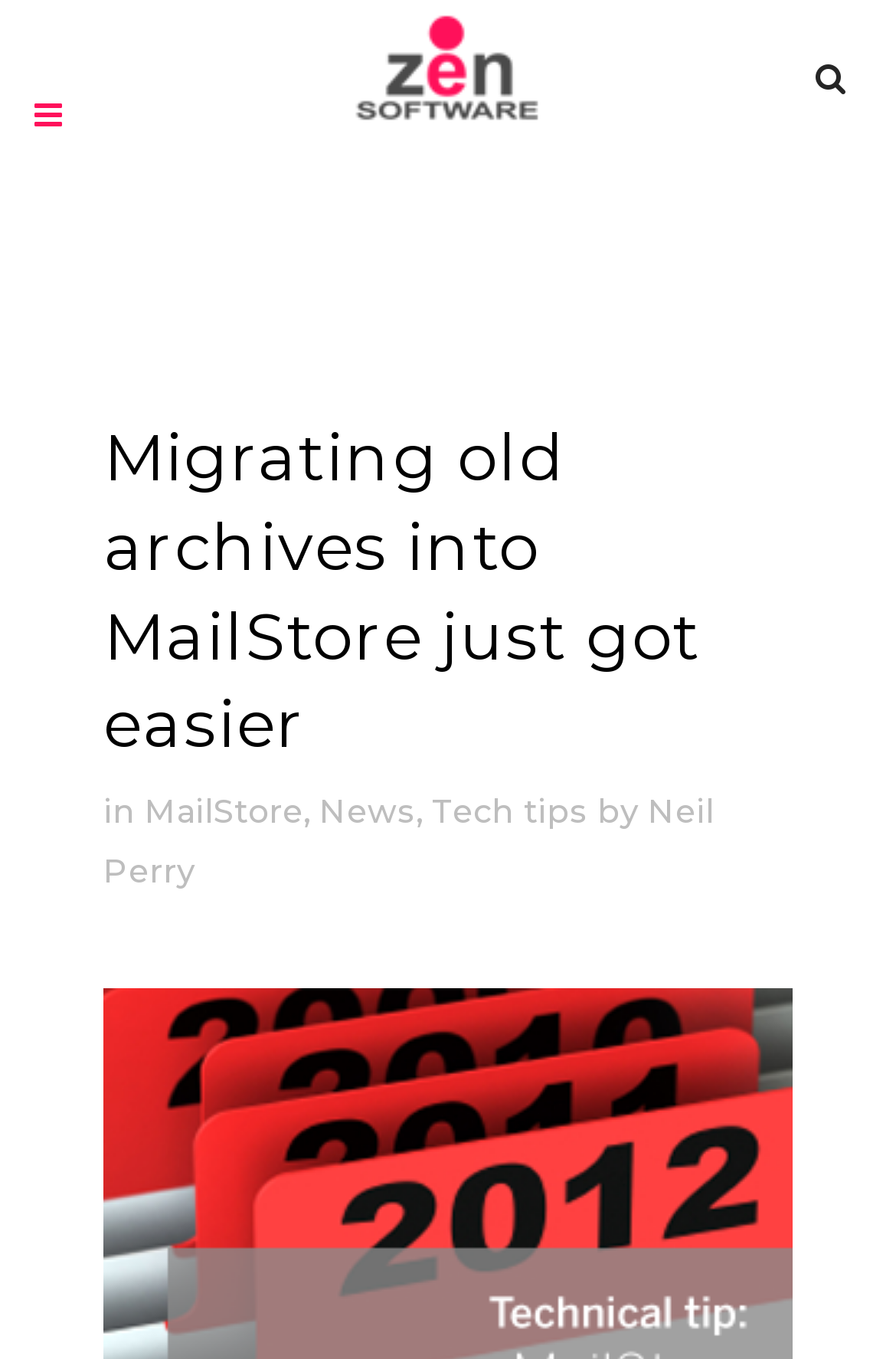Extract the bounding box coordinates of the UI element described: "Neil Perry". Provide the coordinates in the format [left, top, right, bottom] with values ranging from 0 to 1.

[0.115, 0.582, 0.797, 0.656]